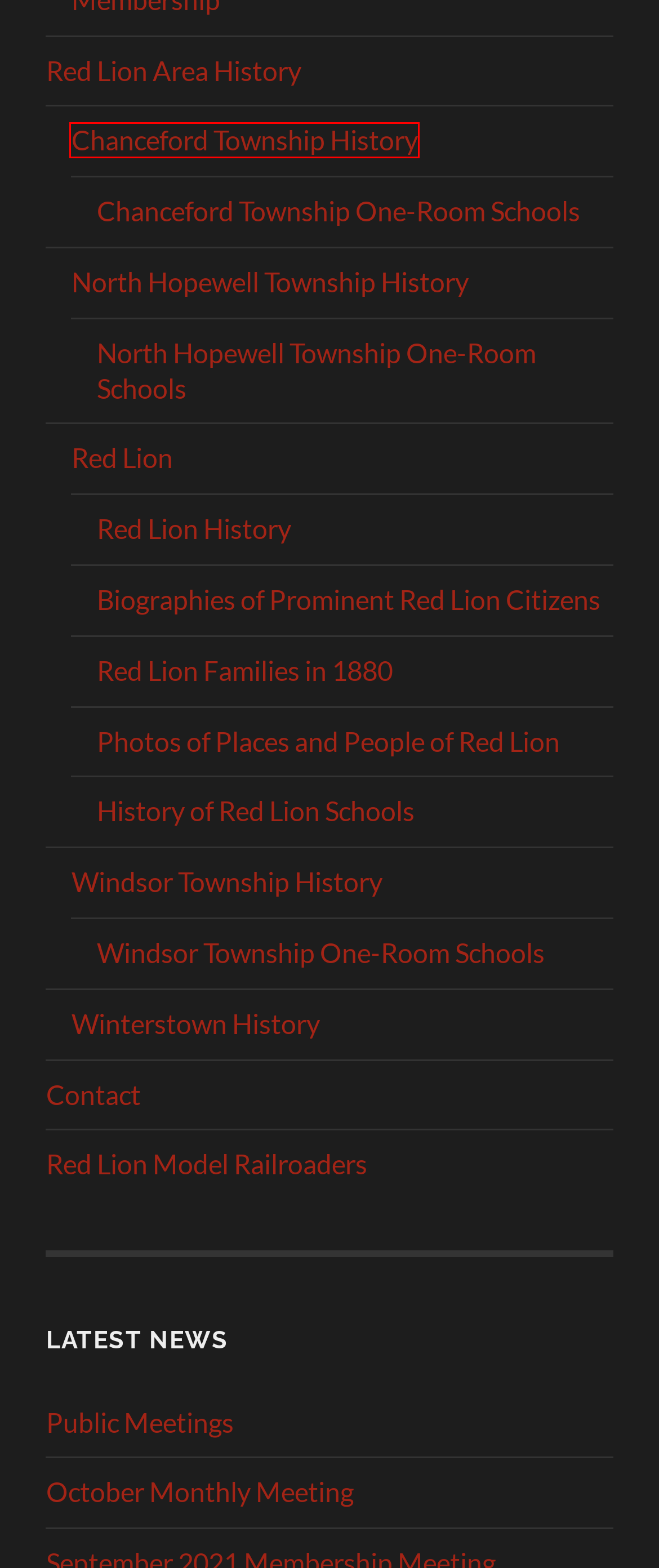You are given a screenshot depicting a webpage with a red bounding box around a UI element. Select the description that best corresponds to the new webpage after clicking the selected element. Here are the choices:
A. History of Red Lion Schools – Red Lion Area Historical Society
B. Chanceford Township One-Room Schools – Red Lion Area Historical Society
C. Red Lion – Red Lion Area Historical Society
D. Public Meetings – Red Lion Area Historical Society
E. Red Lion Families in 1880 – Red Lion Area Historical Society
F. Chanceford Township History – Red Lion Area Historical Society
G. October Monthly Meeting – Red Lion Area Historical Society
H. Winterstown History – Red Lion Area Historical Society

F